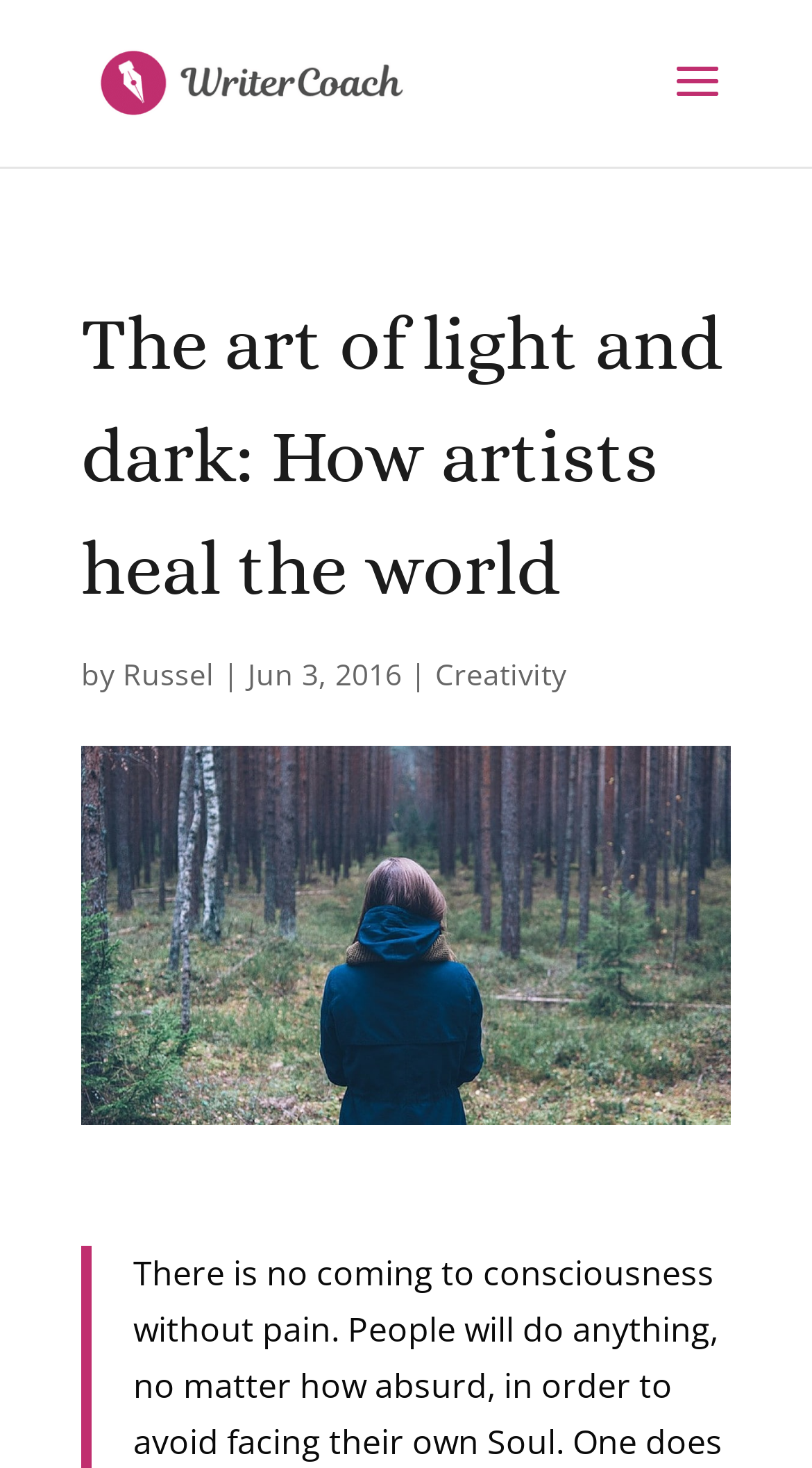What is the topic of the article?
Kindly offer a detailed explanation using the data available in the image.

The topic of the article can be inferred from the link 'Creativity' located below the main heading, which suggests that the article is related to creativity.